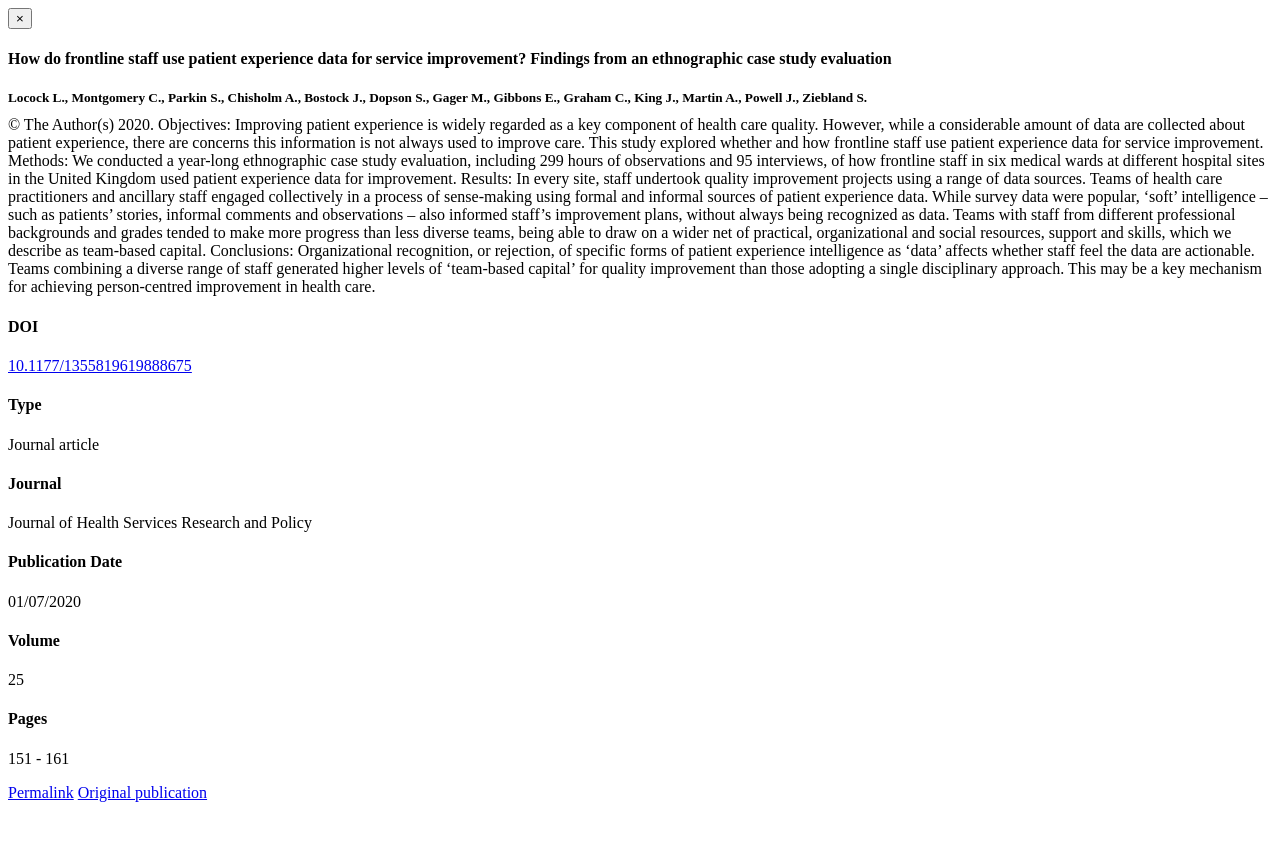Give the bounding box coordinates for this UI element: "Original publication". The coordinates should be four float numbers between 0 and 1, arranged as [left, top, right, bottom].

[0.061, 0.904, 0.162, 0.923]